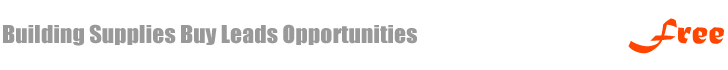Provide a single word or phrase answer to the question: 
What is the model number of the staircase rail?

JMD-LT-365